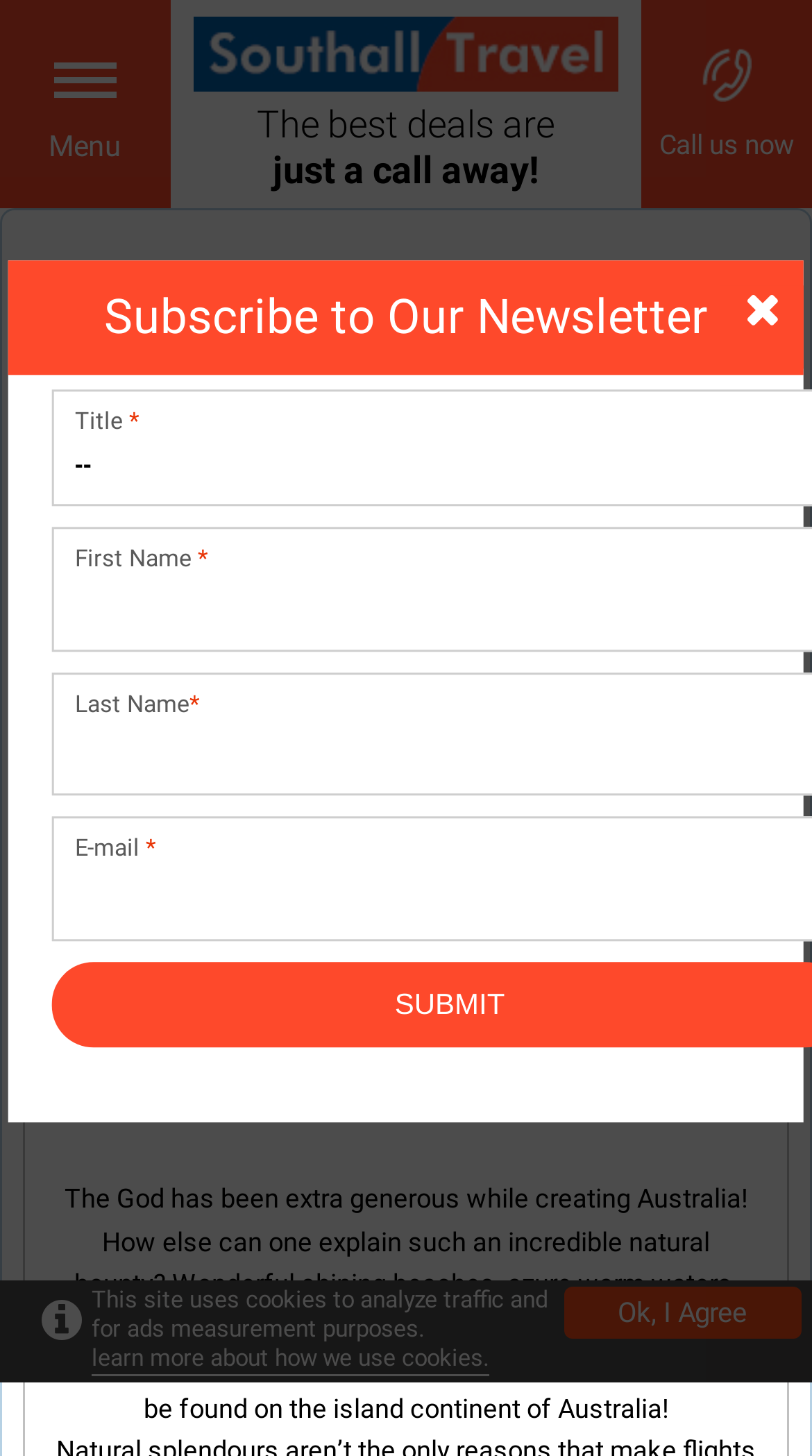Given the description: "Close", determine the bounding box coordinates of the UI element. The coordinates should be formatted as four float numbers between 0 and 1, [left, top, right, bottom].

[0.0, 0.0, 0.21, 0.143]